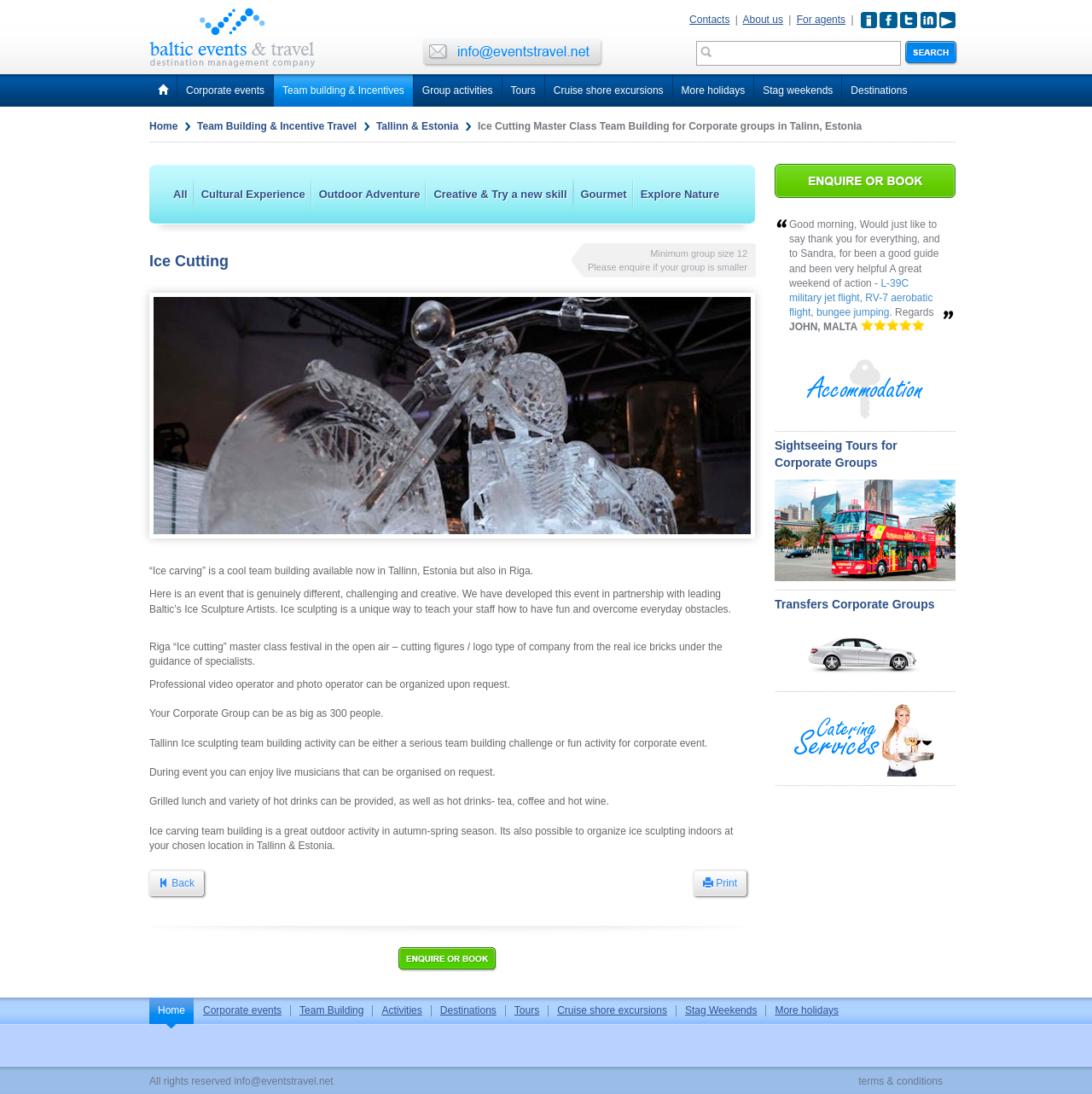Describe every aspect of the webpage in a detailed manner.

This webpage is about an "Ice Cutting Master Class" team building activity for corporate groups in Tallinn, Estonia. At the top of the page, there are several links to different sections of the website, including "Home", "Corporate events", "Team Building", and "Destinations". Below these links, there is a heading that reads "Ice Cutting" and a brief description of the activity.

The main content of the page is divided into several sections. The first section describes the "Ice Cutting Master Class" activity, which involves cutting figures or logos from real ice bricks under the guidance of specialists. This section also mentions that hot drinks and grilled lunch can be provided, and that the activity can be organized indoors or outdoors.

The next section provides more details about the activity, including the minimum group size, the possibility of organizing a professional video or photo operator, and the option to have live musicians during the event. There is also a mention of the possibility of organizing the activity for a large group of up to 300 people.

Below this section, there is a link to "Enquire book" and an image of a person ice carving. There is also a table with a testimonial from a satisfied customer, John from Malta, who praises the activity and the guide, Sandra.

The page also has several links to other activities, such as "Sightseeing Tours for Corporate Groups", "Transfers Corporate Groups", and "L-39C military jet flight", "RV-7 aerobatic flight", and "bungee jumping". At the bottom of the page, there are links to the website's terms and conditions, as well as a copyright notice and a contact email address.